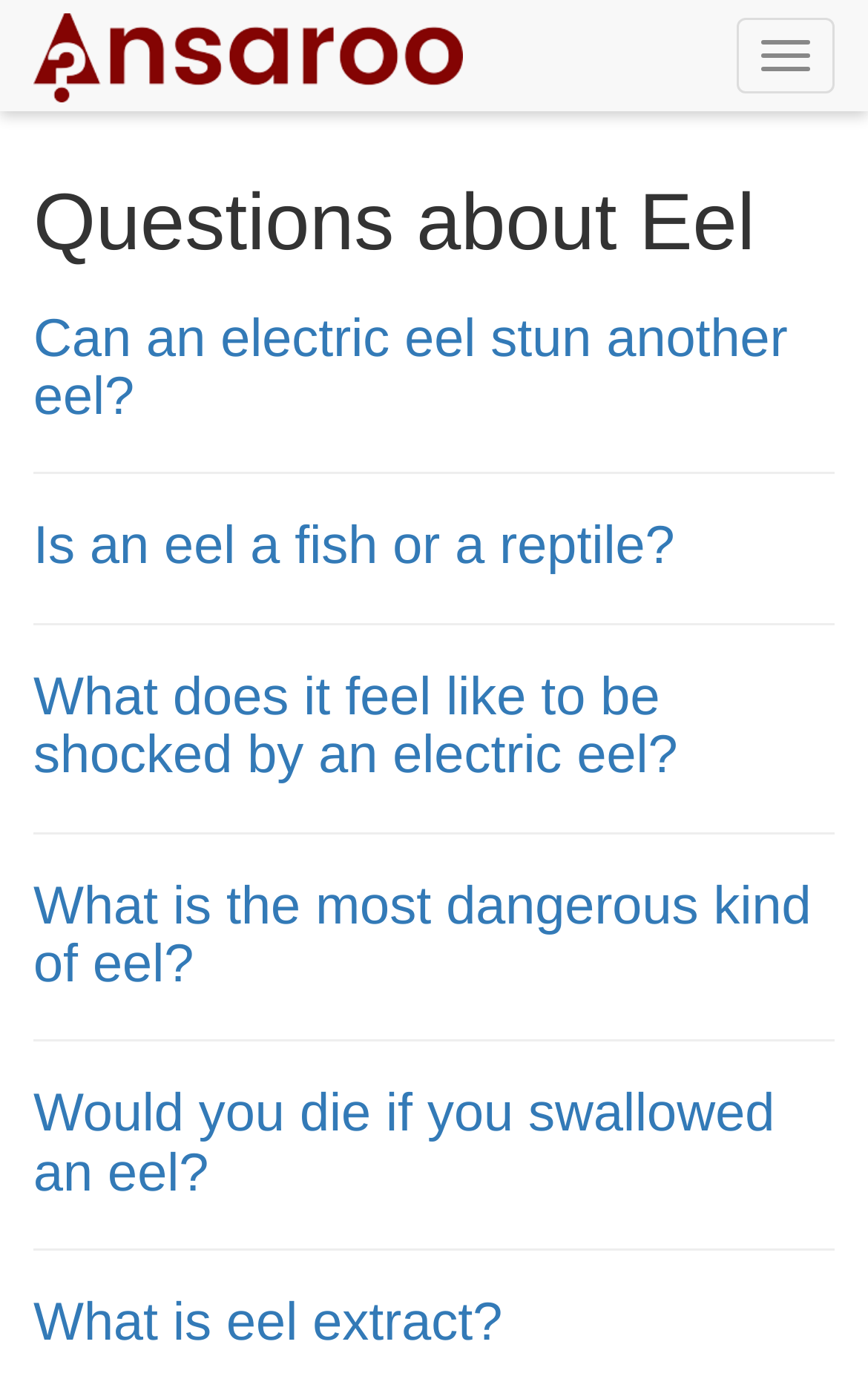Please find and give the text of the main heading on the webpage.

Questions about Eel